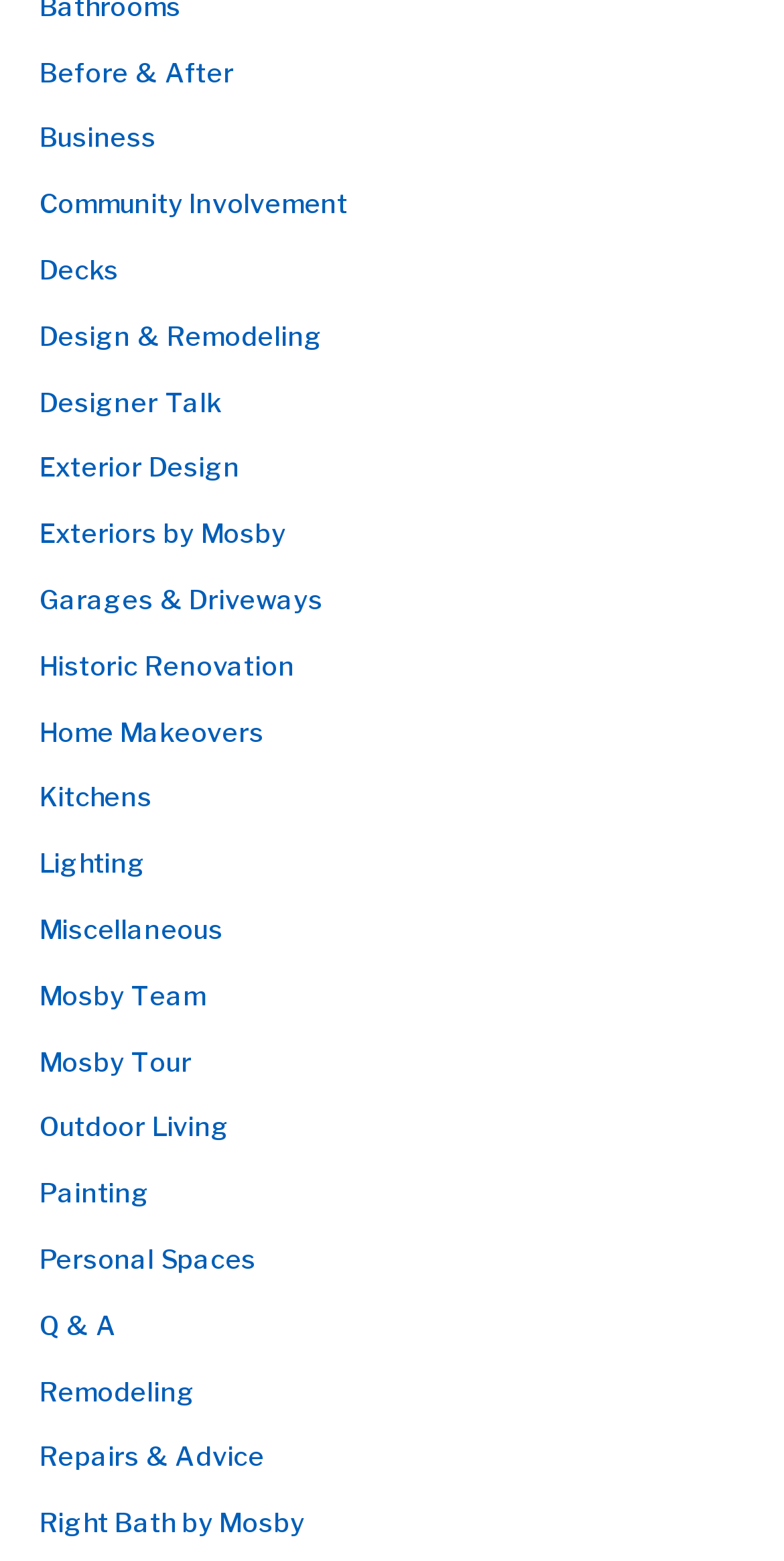What is the link located above 'Kitchens'?
Please look at the screenshot and answer in one word or a short phrase.

Home Makeovers